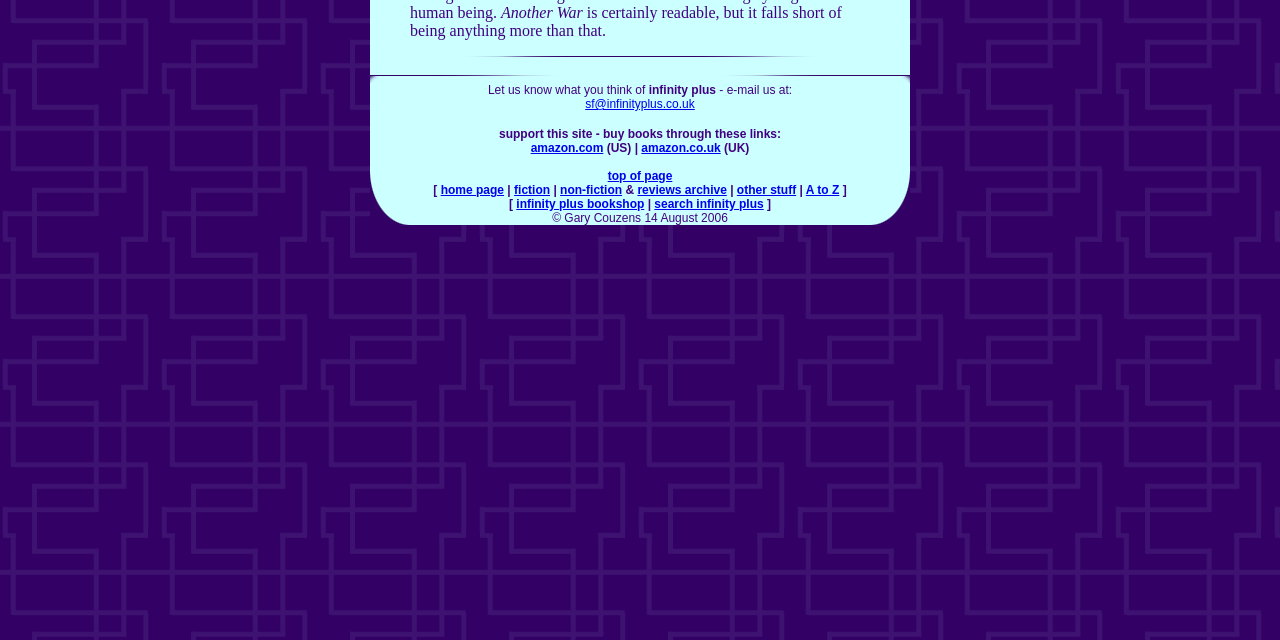Find the bounding box of the UI element described as follows: "A to Z".

[0.63, 0.286, 0.656, 0.308]